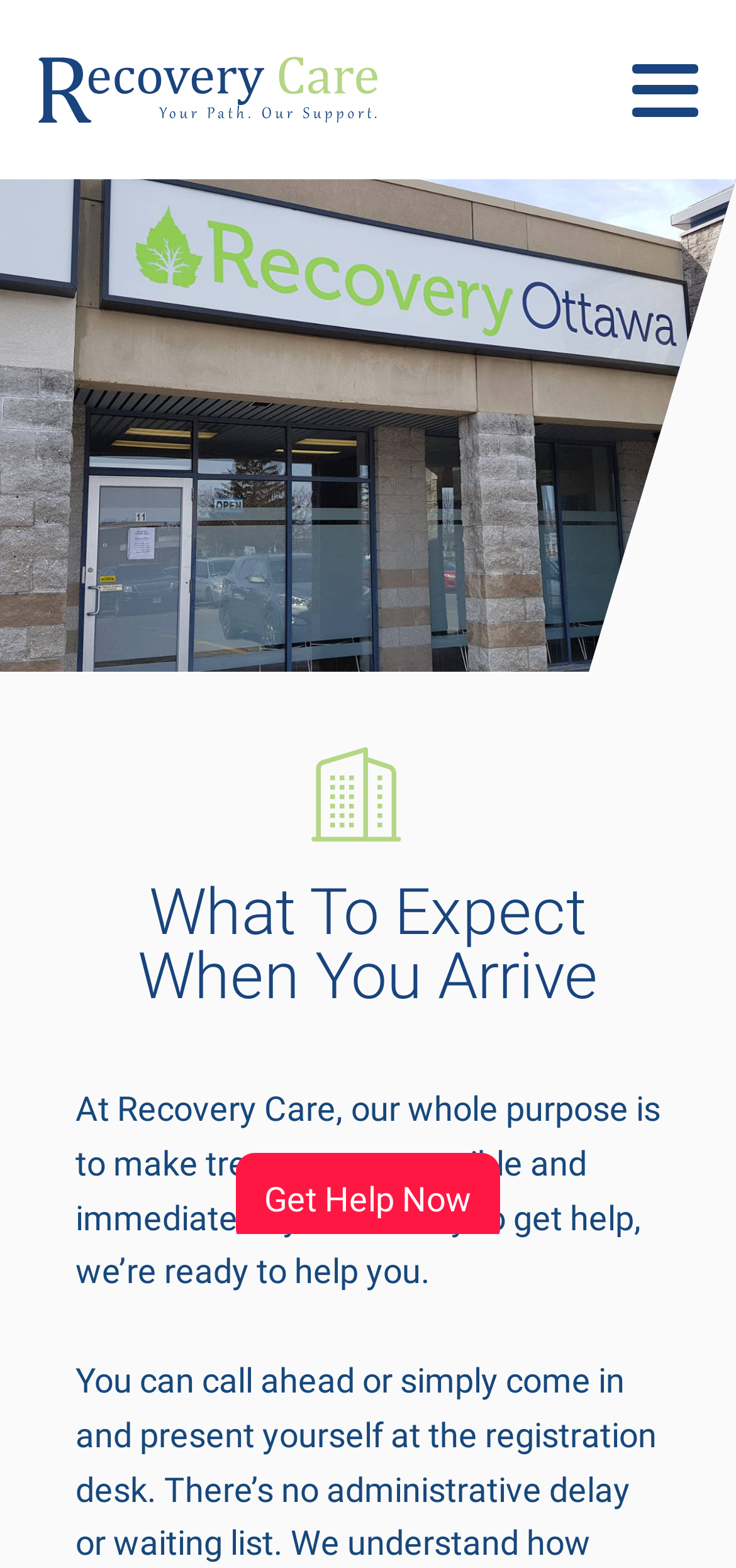Determine the bounding box coordinates for the HTML element described here: "613-703-0270".

[0.374, 0.698, 0.626, 0.729]